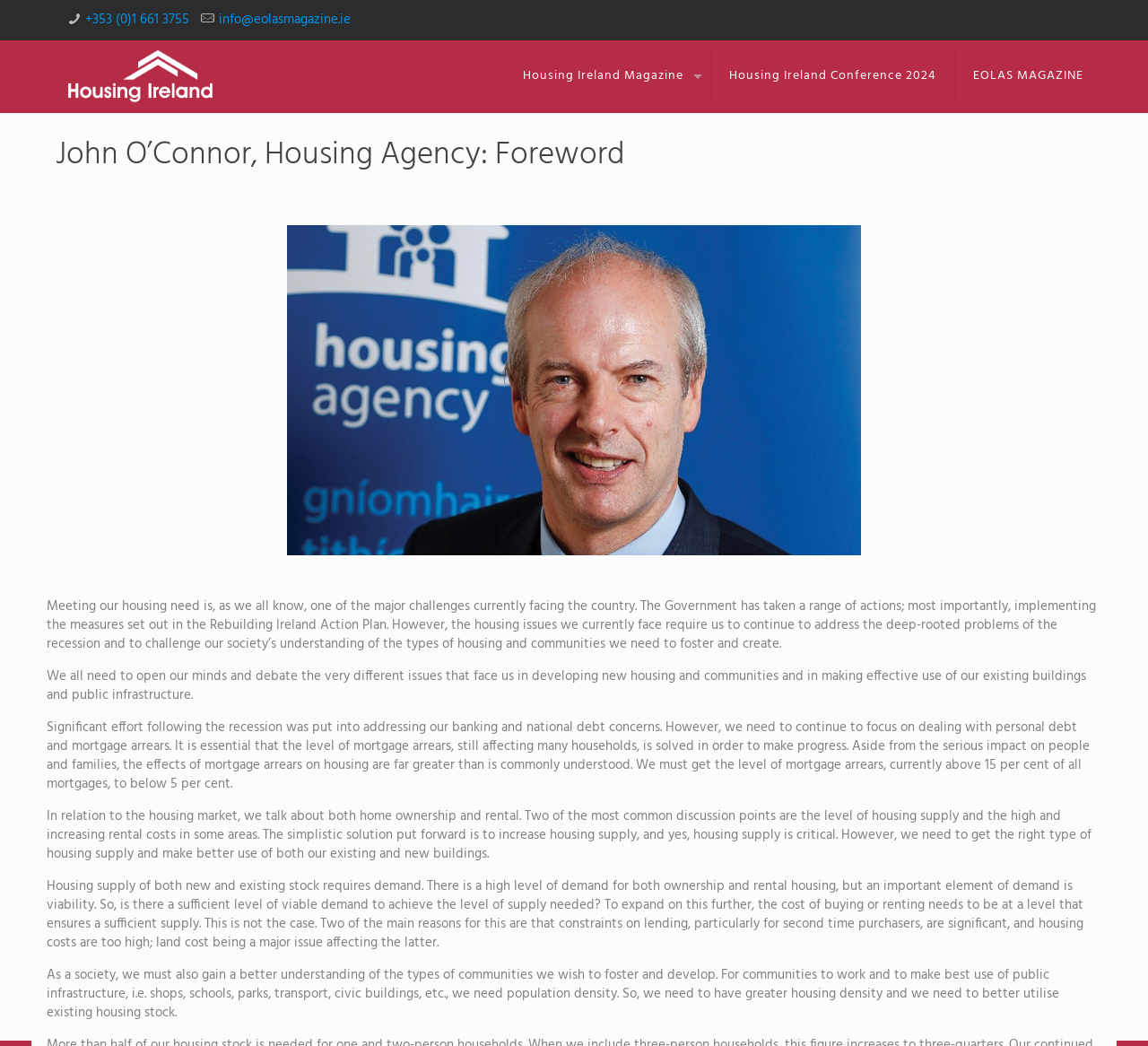What is the phone number of the contact?
Please answer the question with a detailed and comprehensive explanation.

I found the contact details section on the webpage, which contains a link labeled 'phone' with the corresponding text '+353 (0)1 661 3755'. This is the phone number of the contact.